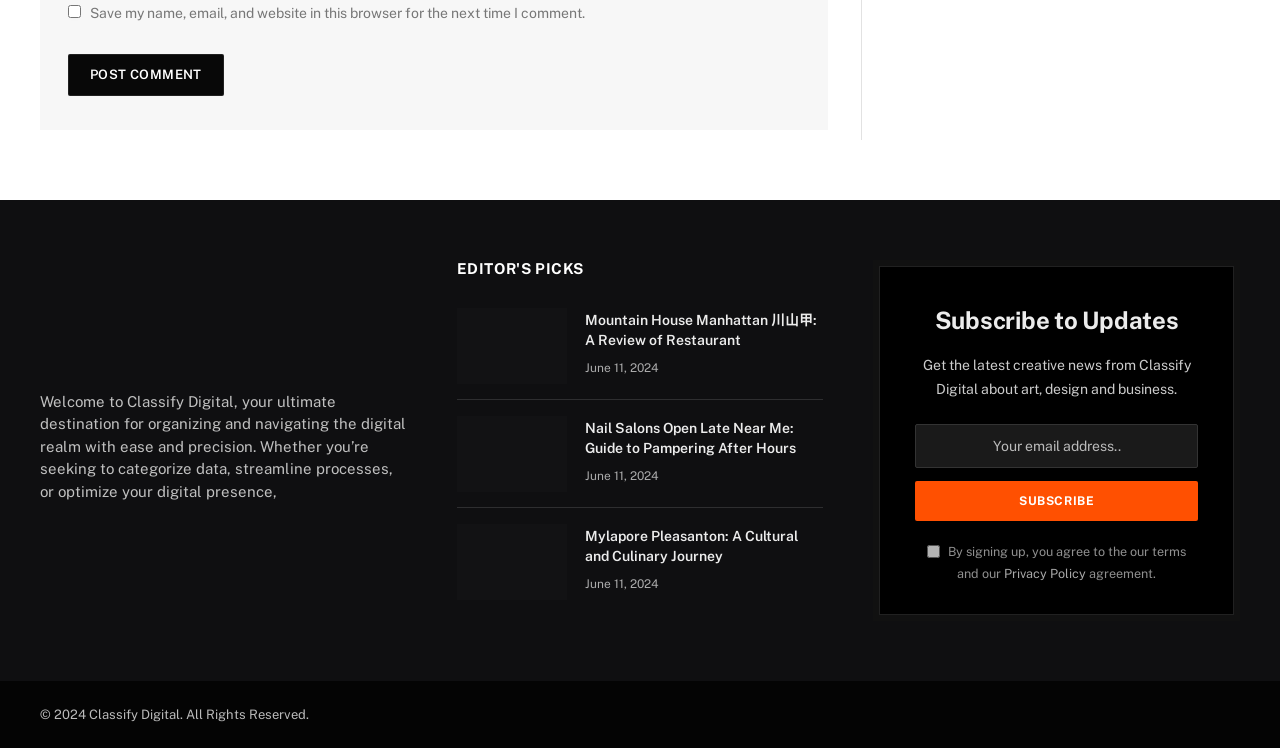Please specify the bounding box coordinates of the region to click in order to perform the following instruction: "Read the article about Mountain House Manhattan 川山甲".

[0.457, 0.414, 0.643, 0.468]